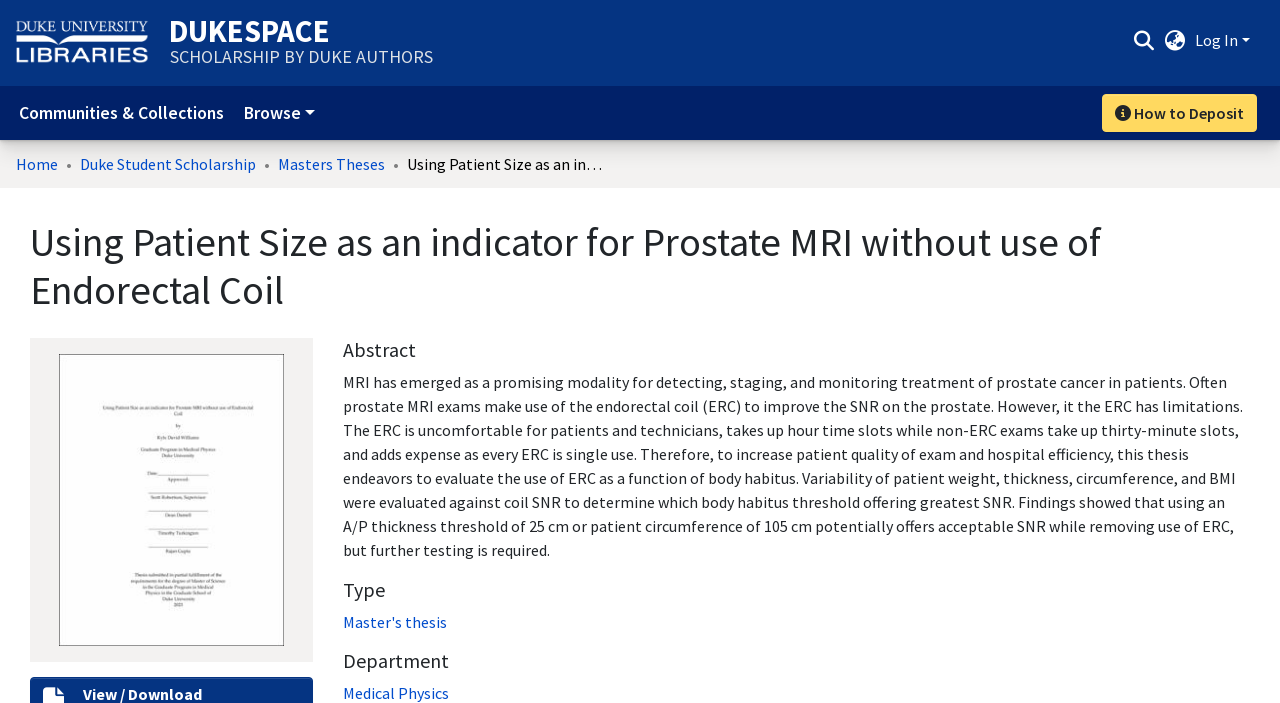Given the webpage screenshot, identify the bounding box of the UI element that matches this description: "Water Type Mass Outbreak Event".

None